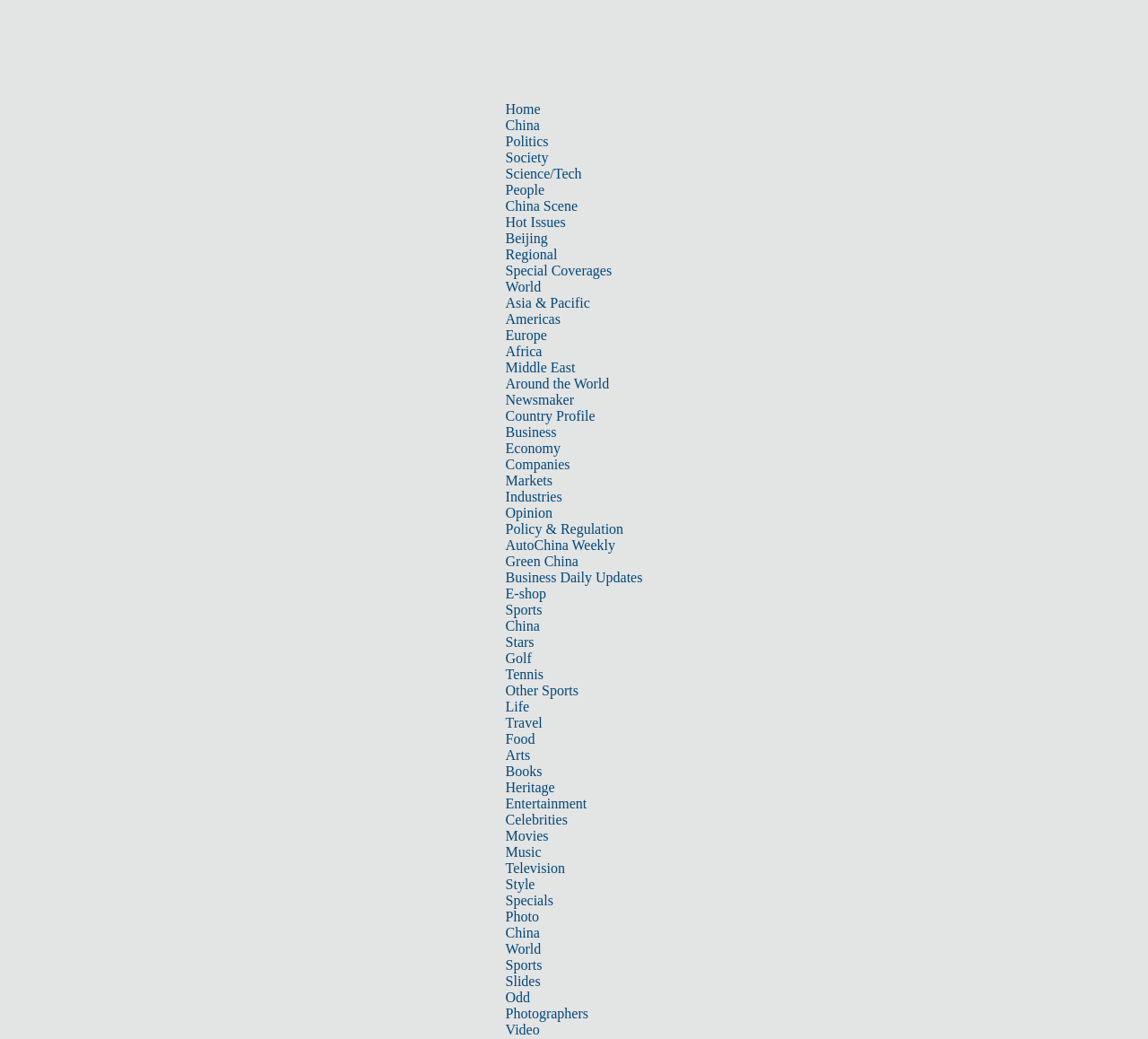Can you locate the main headline on this webpage and provide its text content?

Supreme leader: Iran not to step back on nuclear path